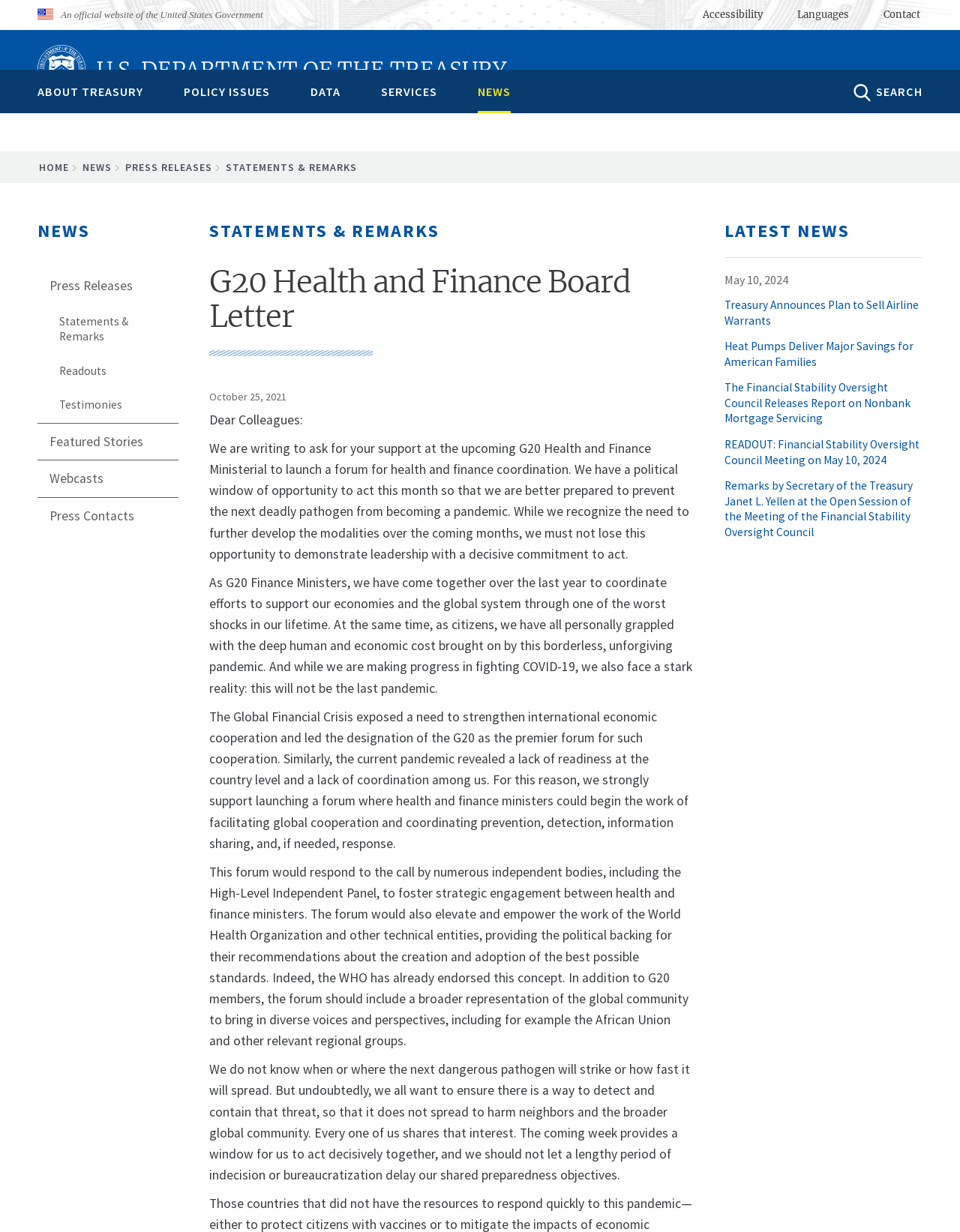Look at the image and answer the question in detail:
What is the name of the department?

I found the answer by looking at the heading element 'Seal of the U.S. Department of the Treasury, 1789 U.S. DEPARTMENT OF THE TREASURY' which indicates that the webpage is related to the U.S. Department of the Treasury.